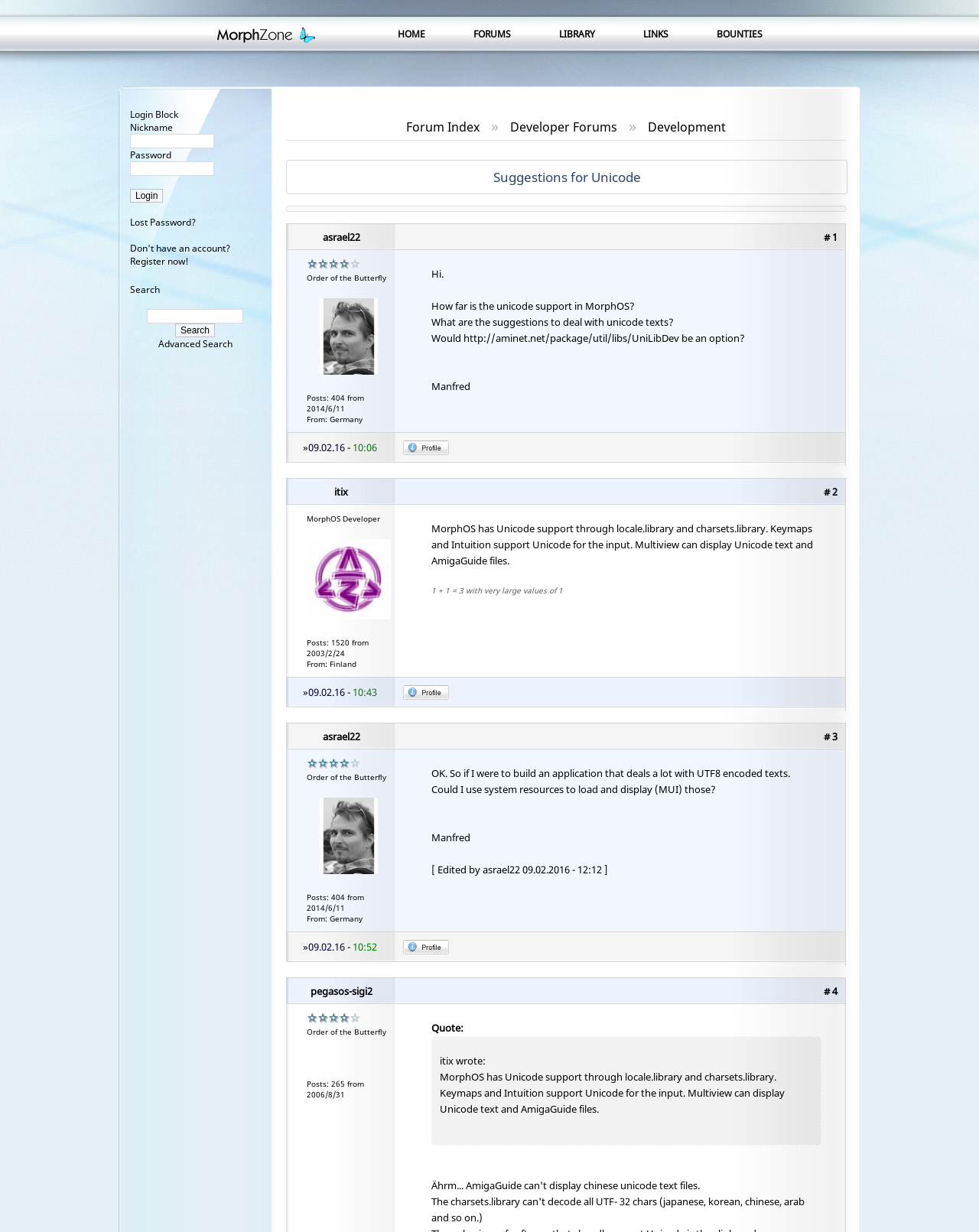Detail the various sections and features of the webpage.

This webpage is a social network for users of the MorphOS operating system. At the top, there are six links: "HOME", "FORUMS", "LIBRARY", "LINKS", "BOUNTIES", and a blank link. Below these links, there is a login block with fields for nickname and password, along with a "Login" button and links to "Lost Password?" and "Register now!".

To the right of the login block, there is a search field with a "Search" button and a link to "Advanced Search". Below this, there is a link to "Forum Index" and a section with three links: "Developer Forums", "Development", and "Suggestions for Unicode".

The main content of the page is a forum discussion with multiple posts. Each post includes the user's name, profile picture, and post date, along with the post content. The posts are numbered, and each post has a link to the user's profile. The discussion appears to be about Unicode support in MorphOS, with users sharing their experiences and suggestions.

There are several images on the page, including profile pictures and an image of the "Order of the Butterfly". The page also has a table with three columns, but it is not clear what information it is displaying. Overall, the page has a simple and functional design, with a focus on facilitating discussion and community interaction among MorphOS users.